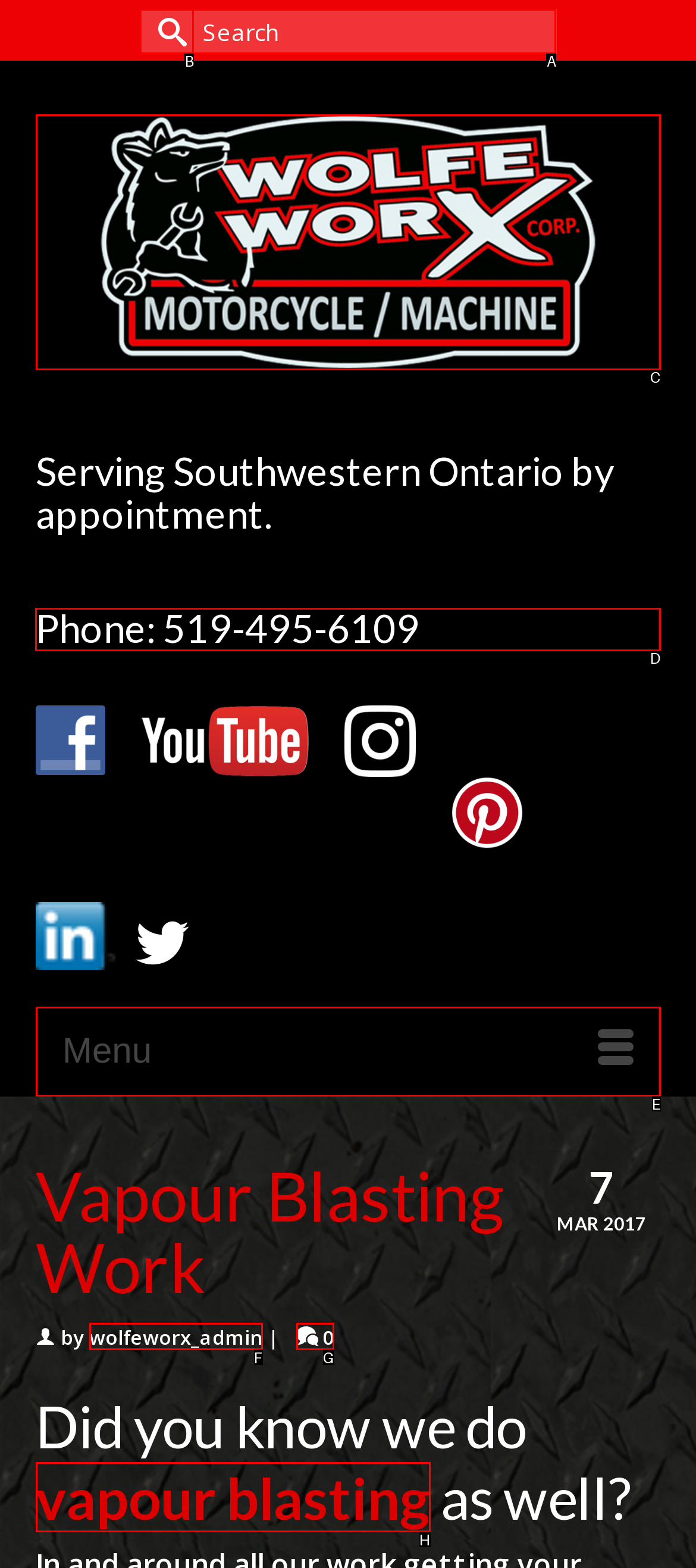Determine which HTML element to click on in order to complete the action: Call the phone number.
Reply with the letter of the selected option.

D